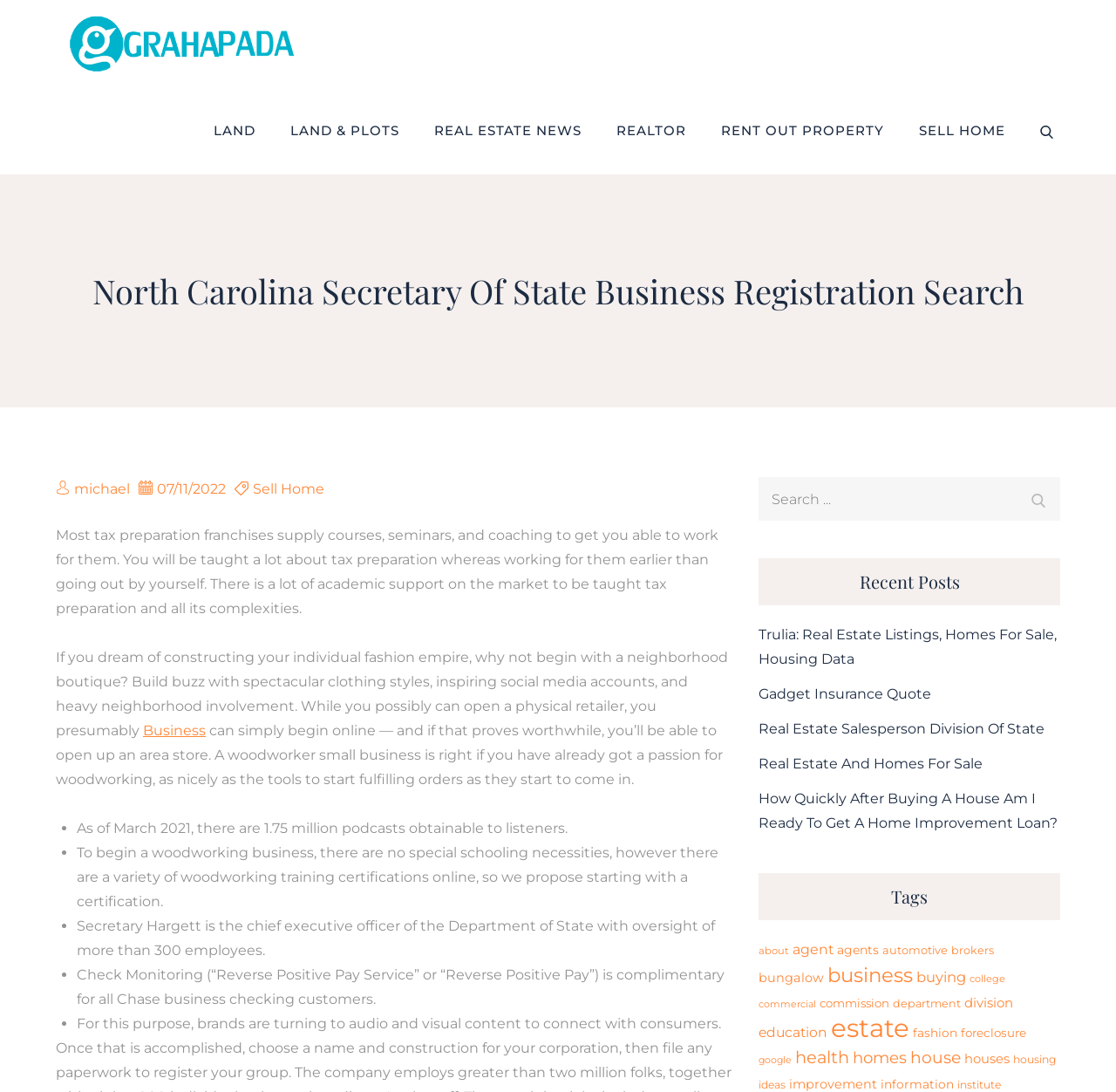Identify the bounding box coordinates for the element you need to click to achieve the following task: "Check 'Secretary Hargett' information". The coordinates must be four float values ranging from 0 to 1, formatted as [left, top, right, bottom].

[0.069, 0.841, 0.641, 0.878]